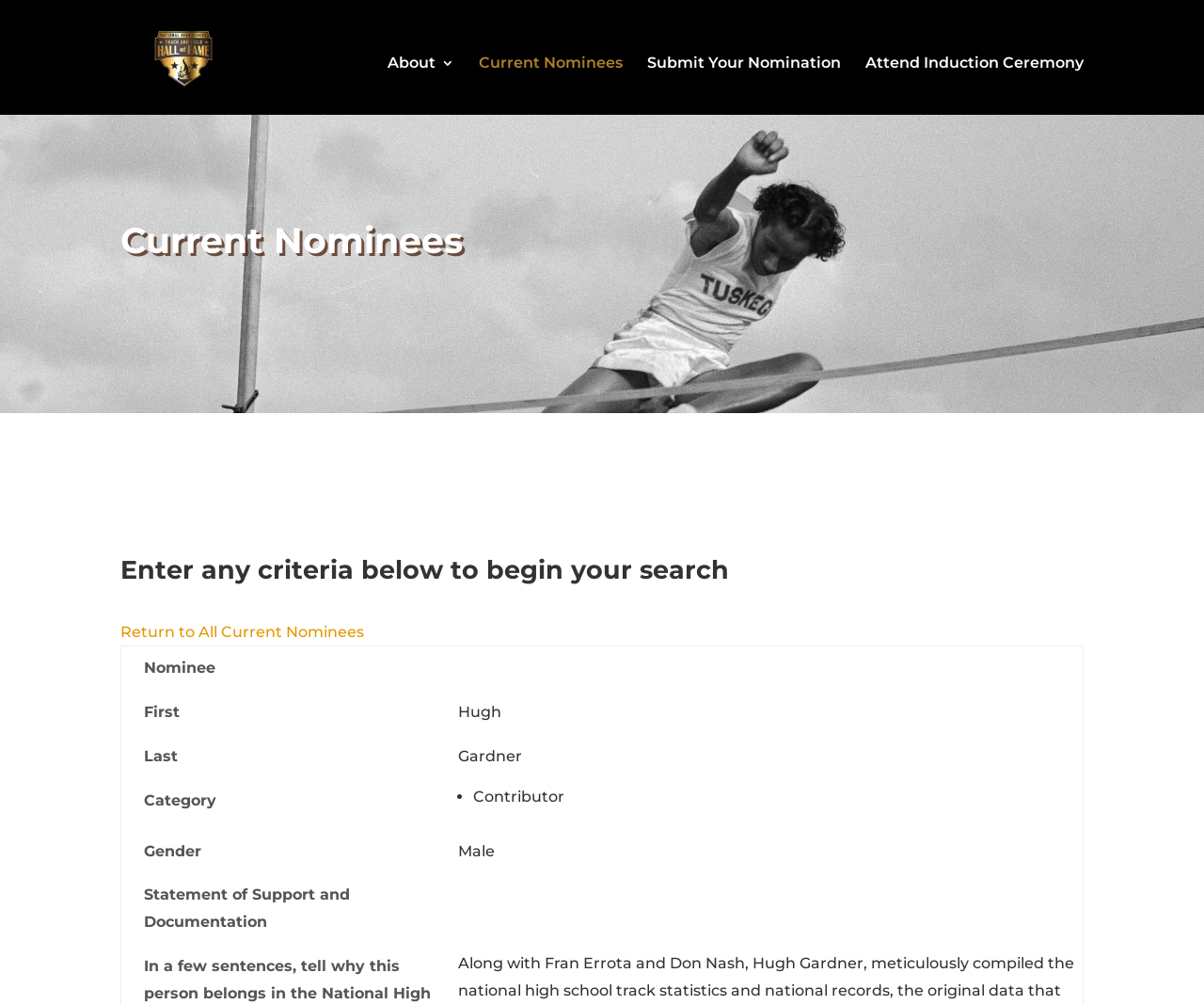Please answer the following question using a single word or phrase: 
What is the gender of the second nominee?

Not specified